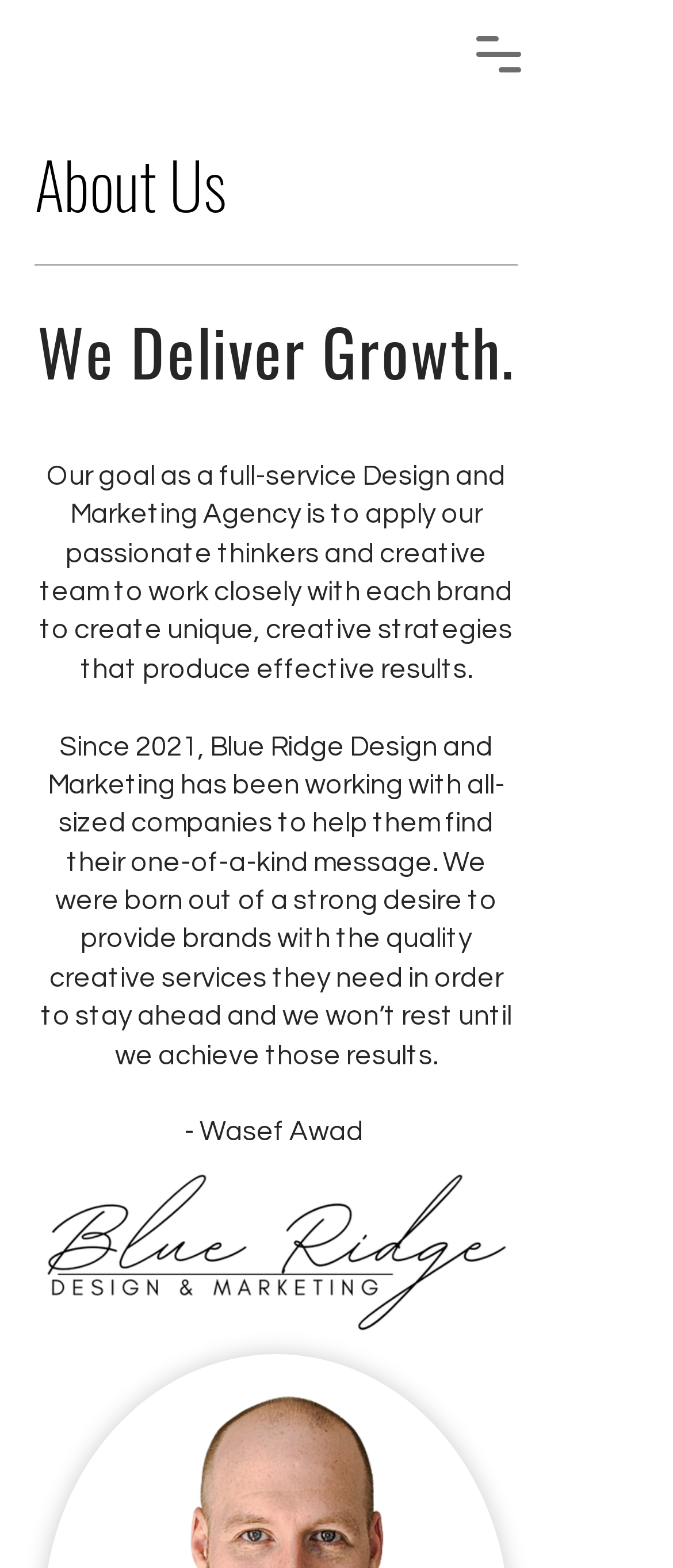Please provide a short answer using a single word or phrase for the question:
What is the location of the company?

Lenoir, NC